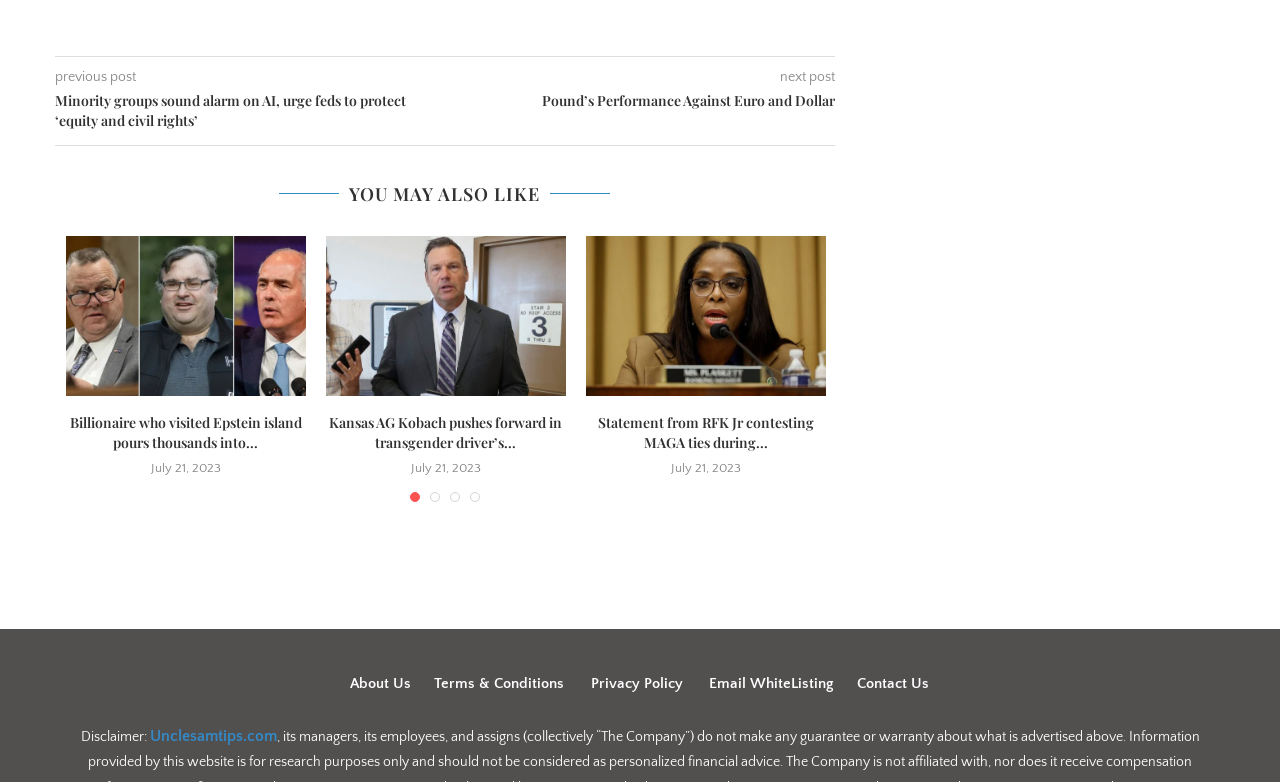What is the date of the third article?
Please answer the question with as much detail as possible using the screenshot.

I found the answer by looking at the third time element, which has a static text child element with the text 'July 21, 2023'. This text represents the date of the third article.